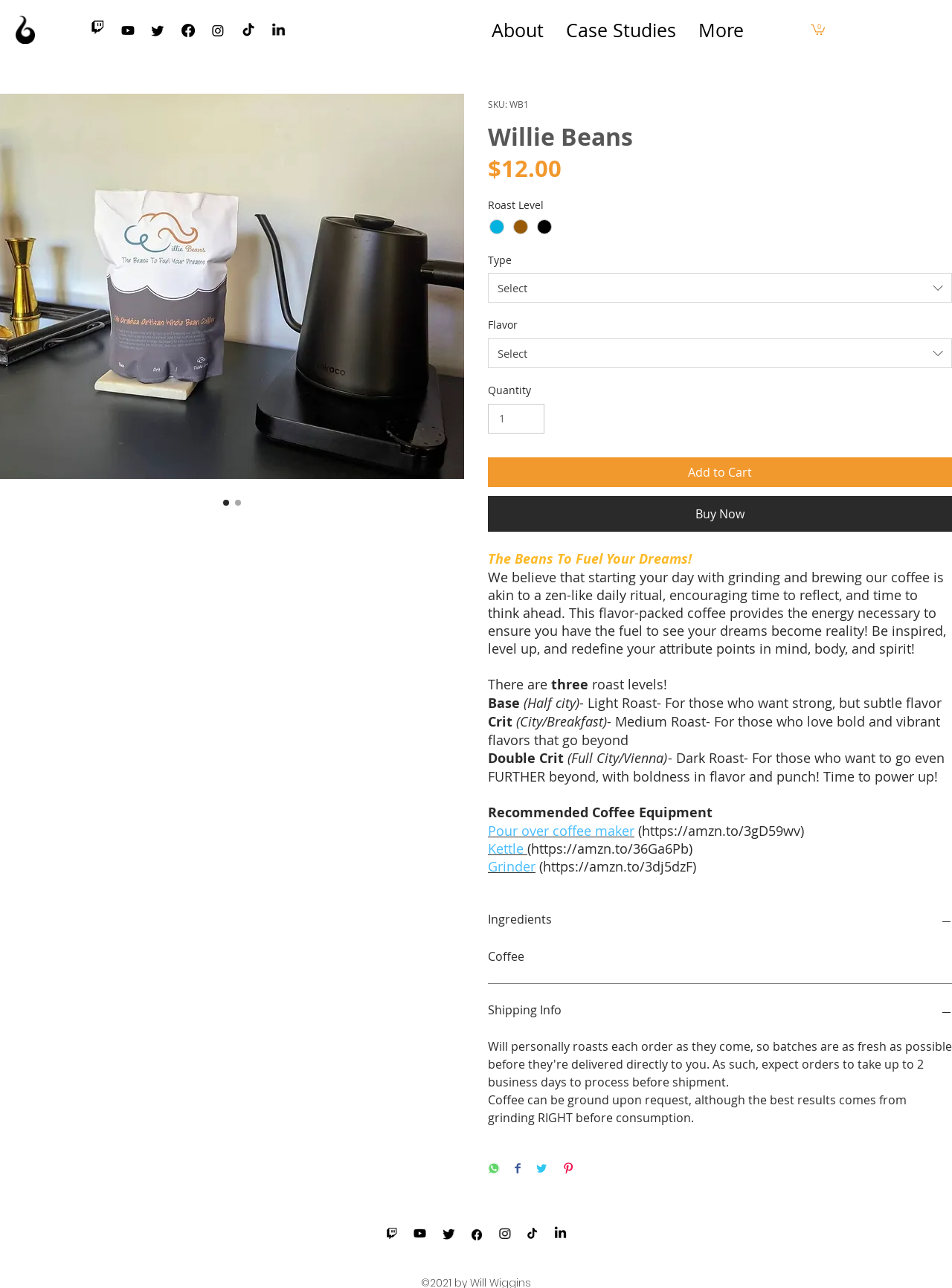Based on the provided description, "input value="1" aria-label="Quantity" value="1"", find the bounding box of the corresponding UI element in the screenshot.

[0.512, 0.313, 0.572, 0.337]